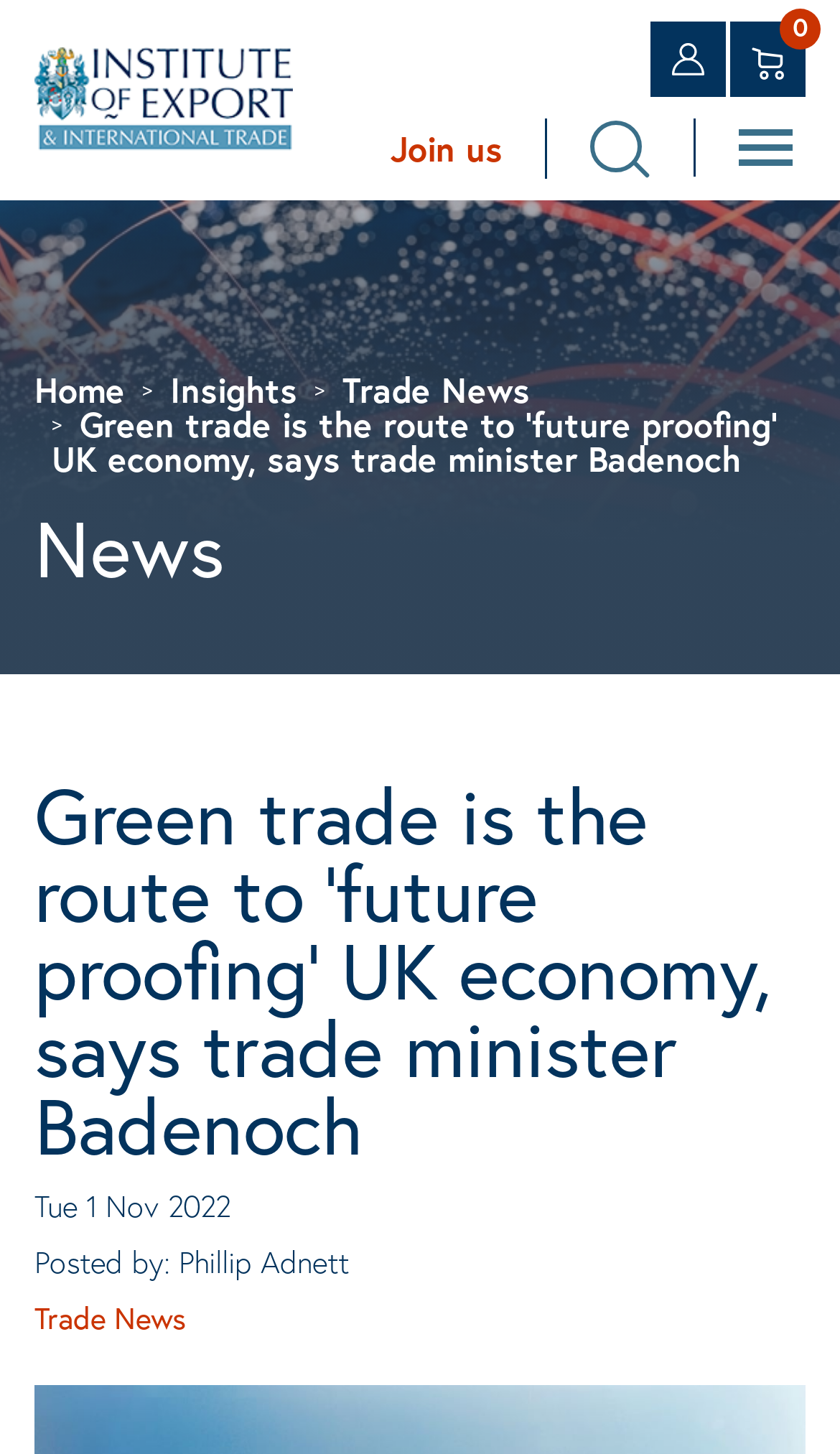Elaborate on the different components and information displayed on the webpage.

The webpage appears to be a news article page. At the top left, there is an IOE logo, which is an image linked to another webpage. Next to it, there are three small images, each linked to a different webpage. Below these images, there is a navigation bar with links to "Home", "Insights", and "Trade News". 

On the right side of the navigation bar, there is a "Join us" link and a "Search" link, accompanied by a small image. Further to the right, there is a button with no text. 

The main content of the page starts with a heading that reads "News". Below this heading, there is a larger heading that displays the title of the news article, "Green trade is the route to 'future proofing' UK economy, says trade minister Badenoch". 

Under the title, there is a date "Tue 1 Nov 2022" and the author's name "Phillip Adnett". Finally, there is a link to "Trade News" at the bottom of the page.